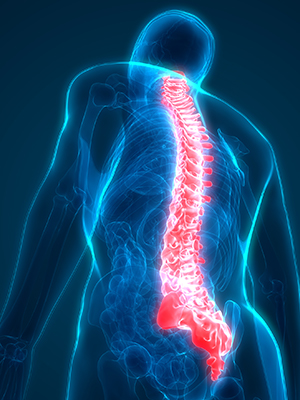Reply to the question with a brief word or phrase: What is the purpose of the Multidisciplinary Pain Medicine Fellowship program?

To enhance training